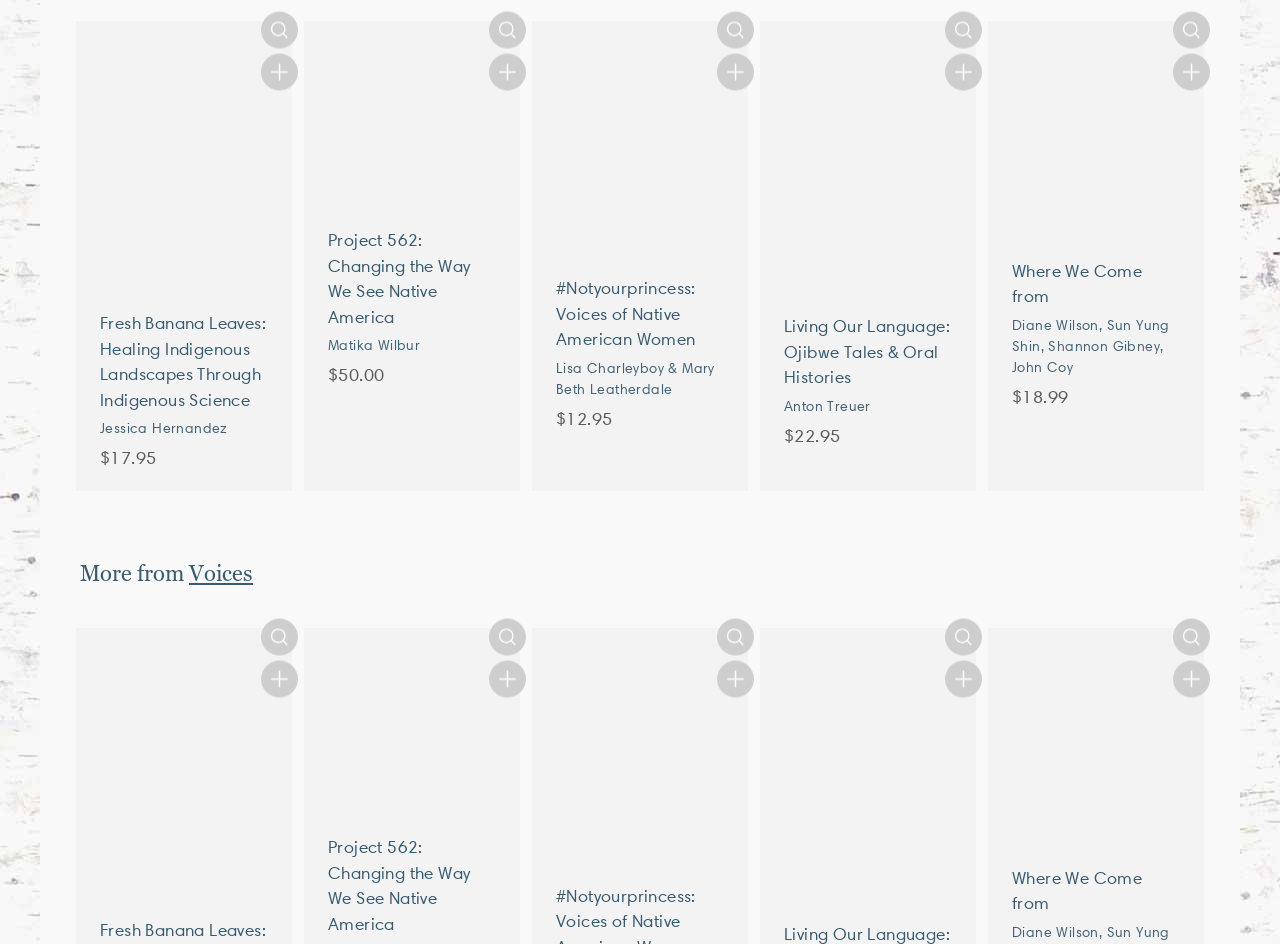Determine the bounding box coordinates of the section I need to click to execute the following instruction: "Click the 'Quick shop' button for 'Where We Come From'". Provide the coordinates as four float numbers between 0 and 1, i.e., [left, top, right, bottom].

[0.916, 0.017, 0.945, 0.056]